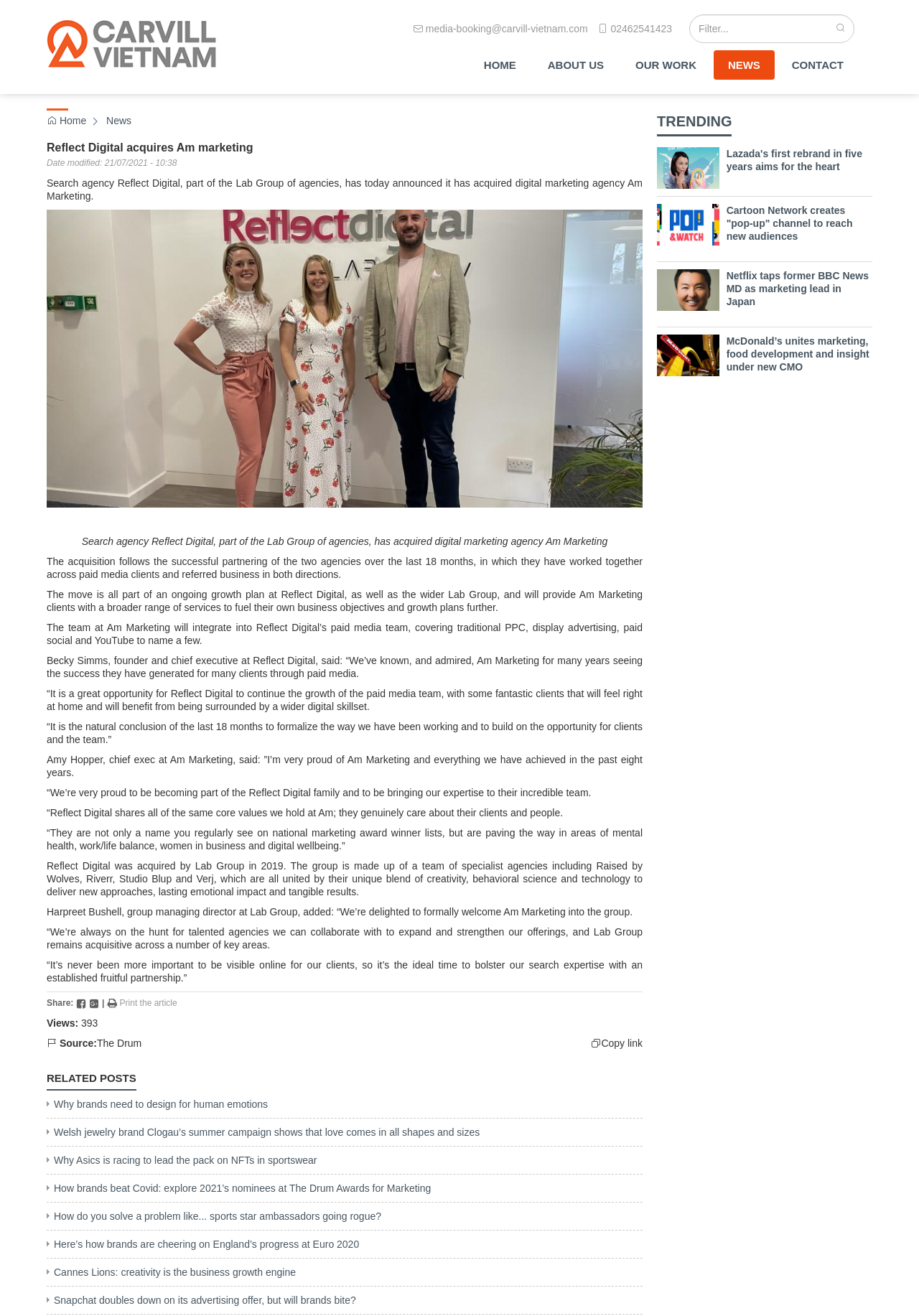Explain the webpage's design and content in an elaborate manner.

The webpage is about Reflect Digital, a search agency that has acquired Am Marketing, a digital marketing agency. The page has a logo at the top left corner, with a navigation menu below it, featuring links to "HOME", "ABOUT US", "OUR WORK", and other sections. 

On the top right corner, there is a search bar with a filter button next to it. Below the navigation menu, there is a large article section that takes up most of the page. The article has a heading "Reflect Digital acquires Am marketing" and is dated "21/07/2021 - 10:38". The article discusses the acquisition of Am Marketing by Reflect Digital, including quotes from the CEOs of both companies.

The article is accompanied by a figure, likely an image, and has several paragraphs of text. There are also links to share the article on social media platforms like Facebook and Google+, as well as a "Print the article" option. The article has 393 views, and the source is listed as "The Drum".

Below the main article, there is a section titled "RELATED POSTS" with five smaller article sections, each with a heading and a link to the full article. These articles appear to be related to marketing and branding, with topics such as designing for human emotions, summer campaigns, and NFTs in sportswear.

At the very top of the page, there are two links, one to "Home" and another to "News", and at the bottom, there is a link to "CONTACT".